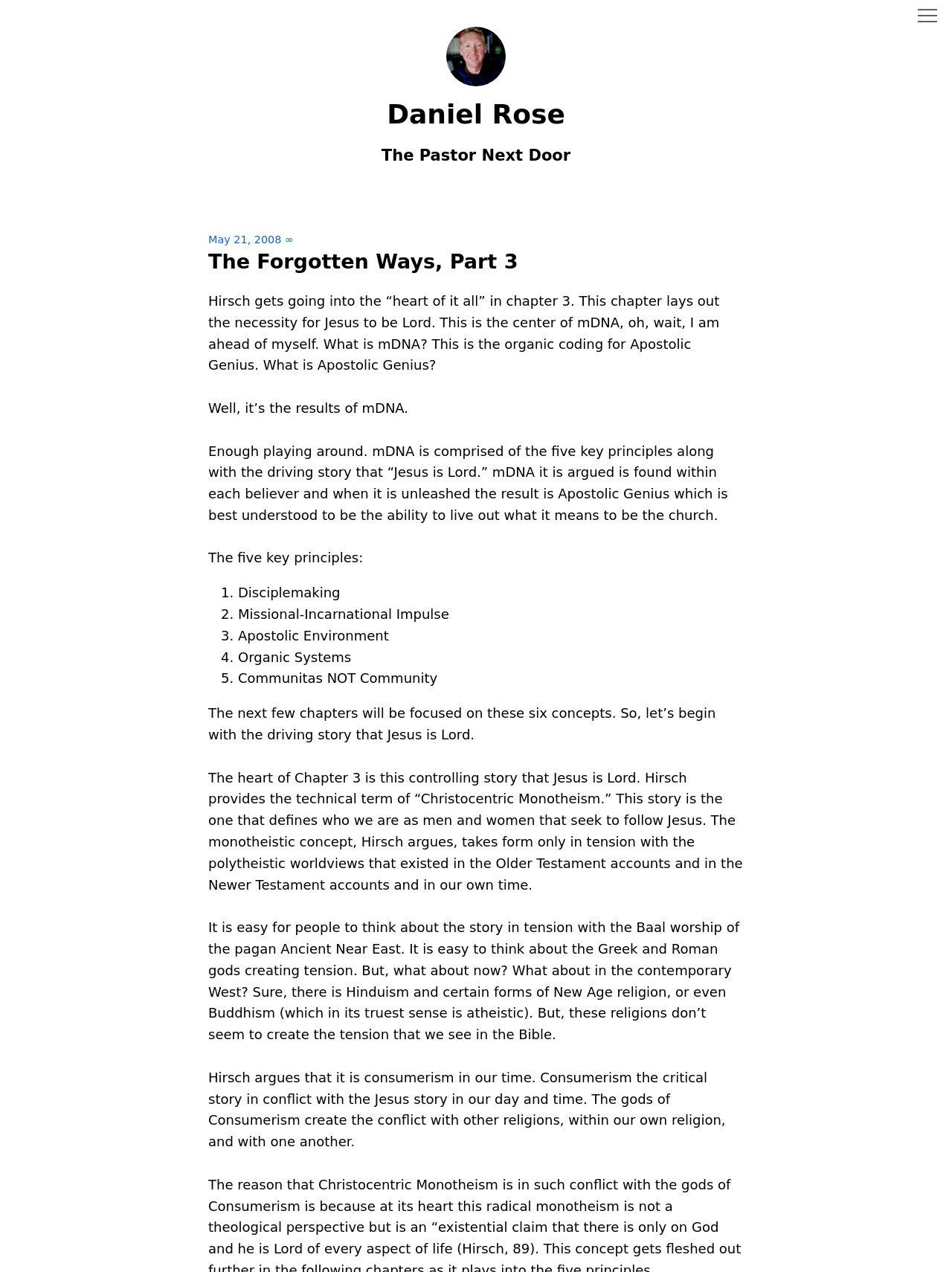What are the five key principles of mDNA?
Refer to the screenshot and respond with a concise word or phrase.

Disciplemaking, Missional-Incarnational Impulse, Apostolic Environment, Organic Systems, Communitas NOT Community